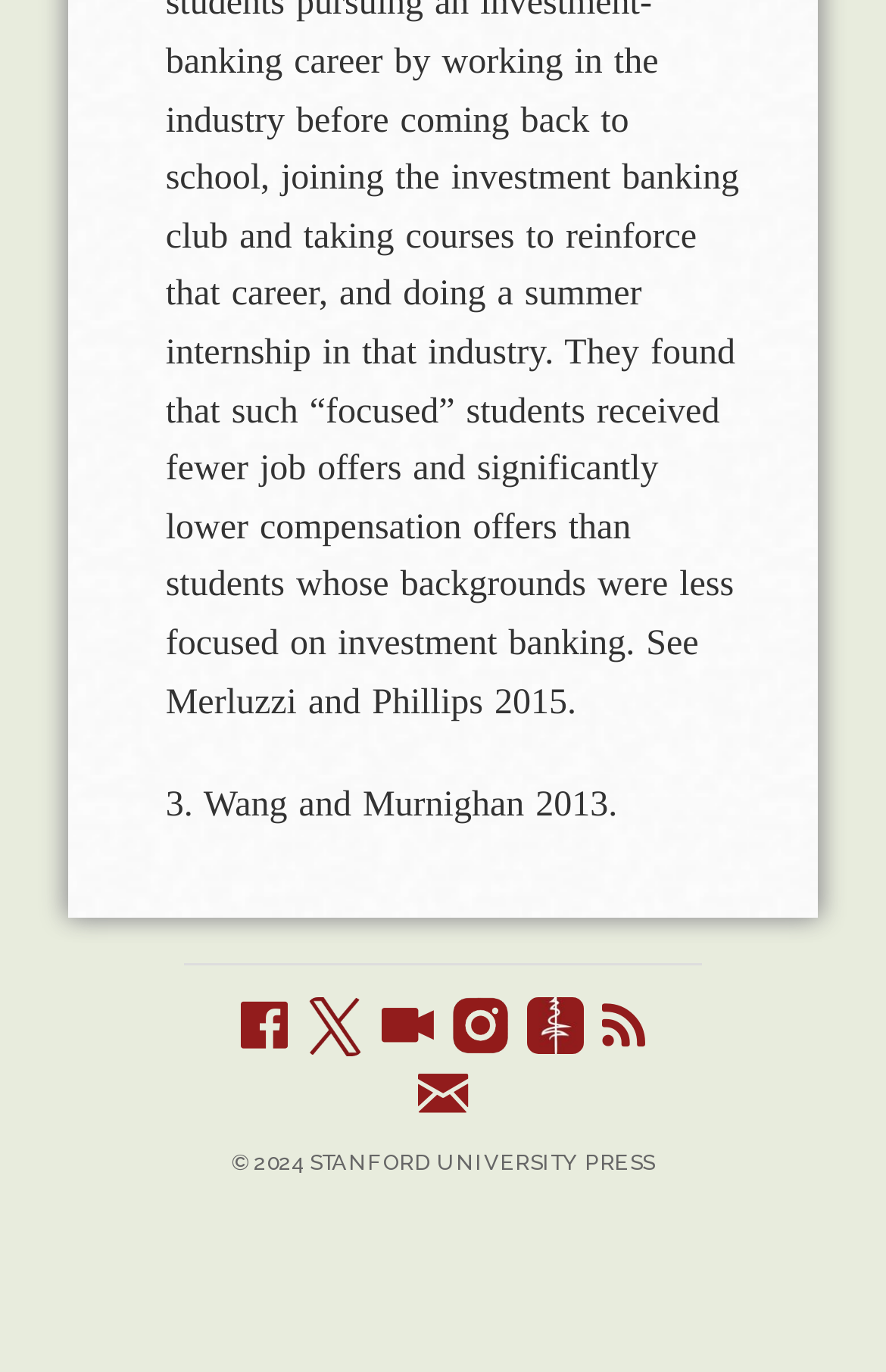Find the bounding box of the web element that fits this description: "title="Subscribe to our RSS feed."".

[0.68, 0.724, 0.728, 0.777]